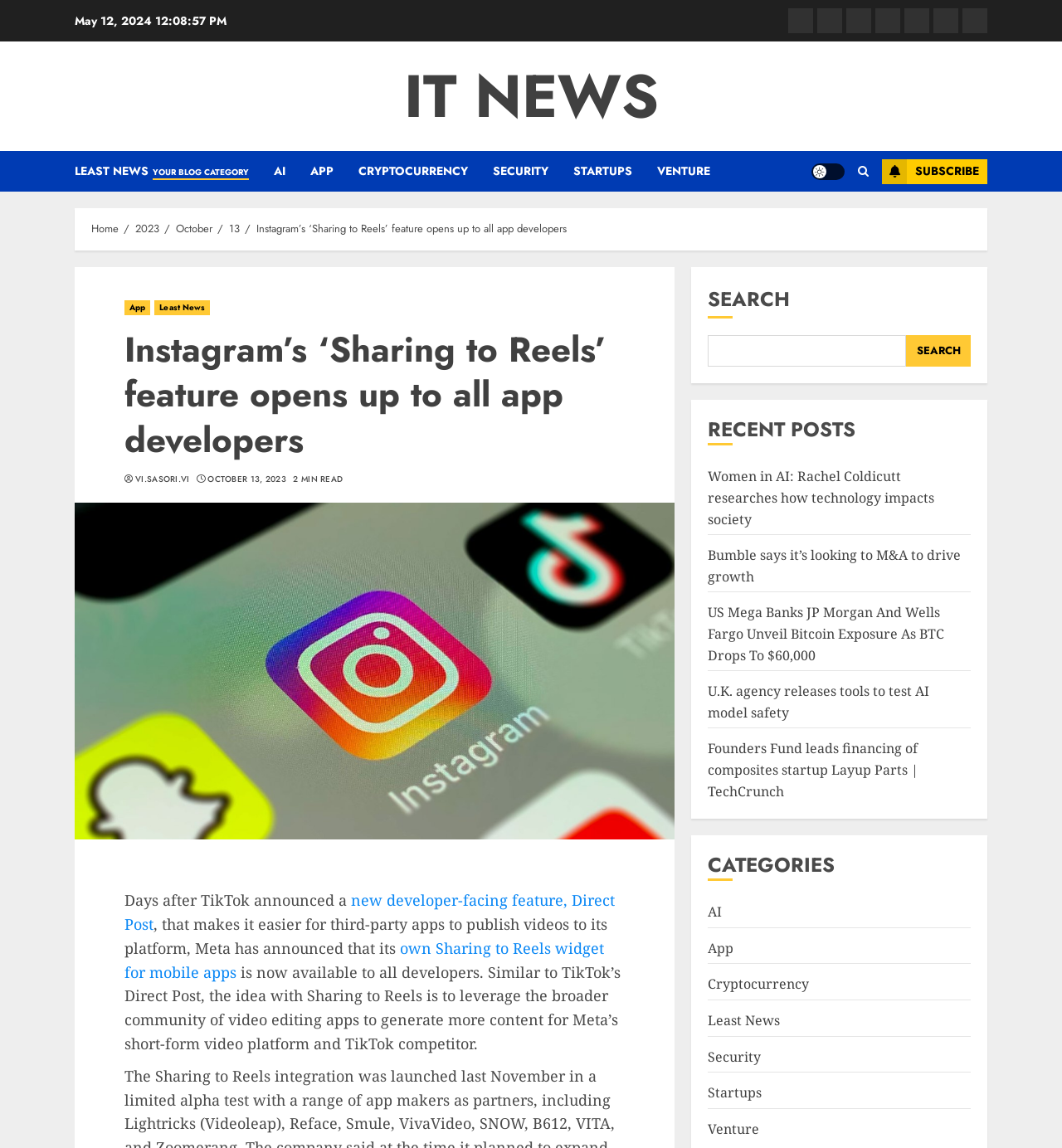Please identify the bounding box coordinates for the region that you need to click to follow this instruction: "Search for something".

[0.667, 0.292, 0.853, 0.319]